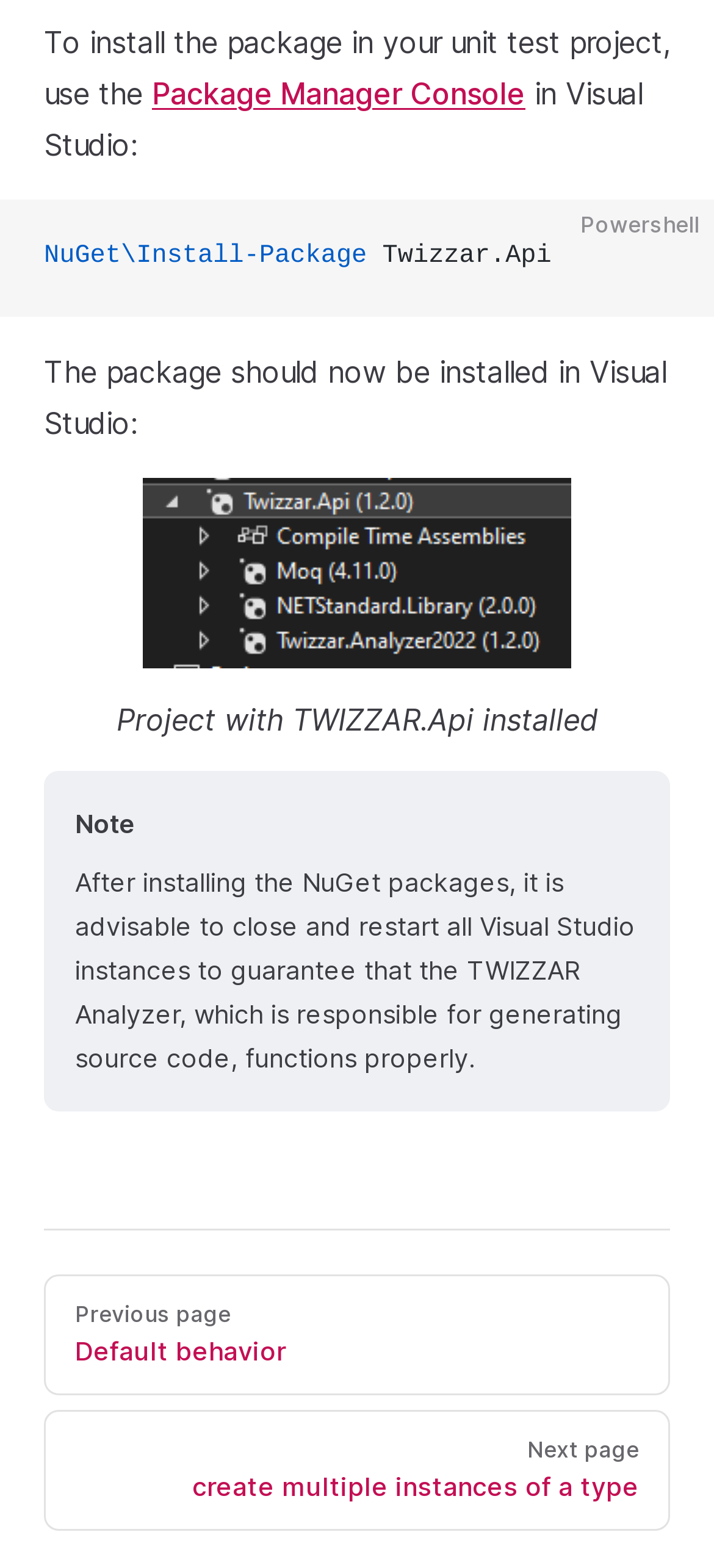Given the description: "parent_node: Powershell title="Copy Code"", determine the bounding box coordinates of the UI element. The coordinates should be formatted as four float numbers between 0 and 1, [left, top, right, bottom].

[0.867, 0.141, 0.969, 0.188]